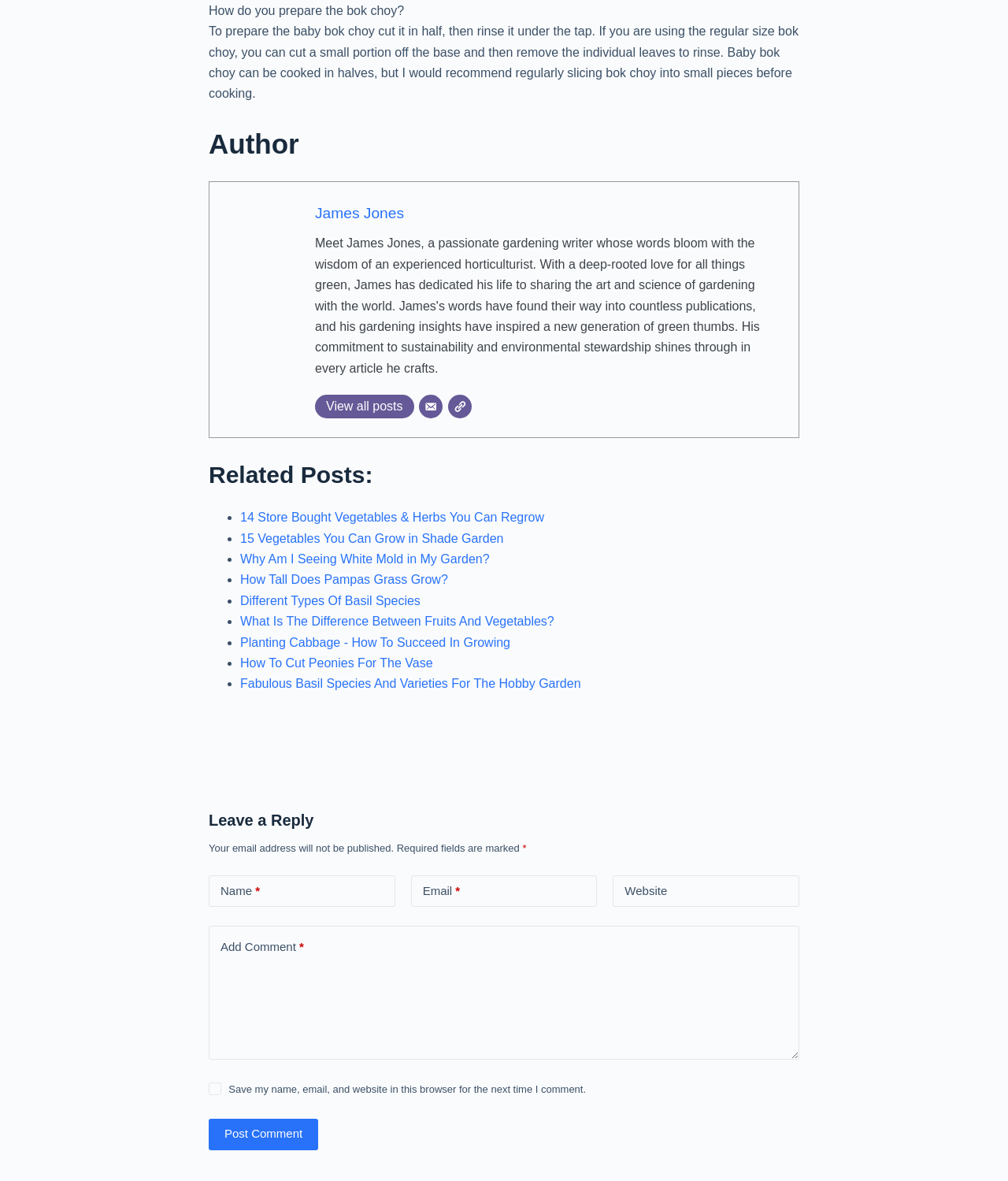Provide your answer in one word or a succinct phrase for the question: 
What is required to leave a reply?

Name and email